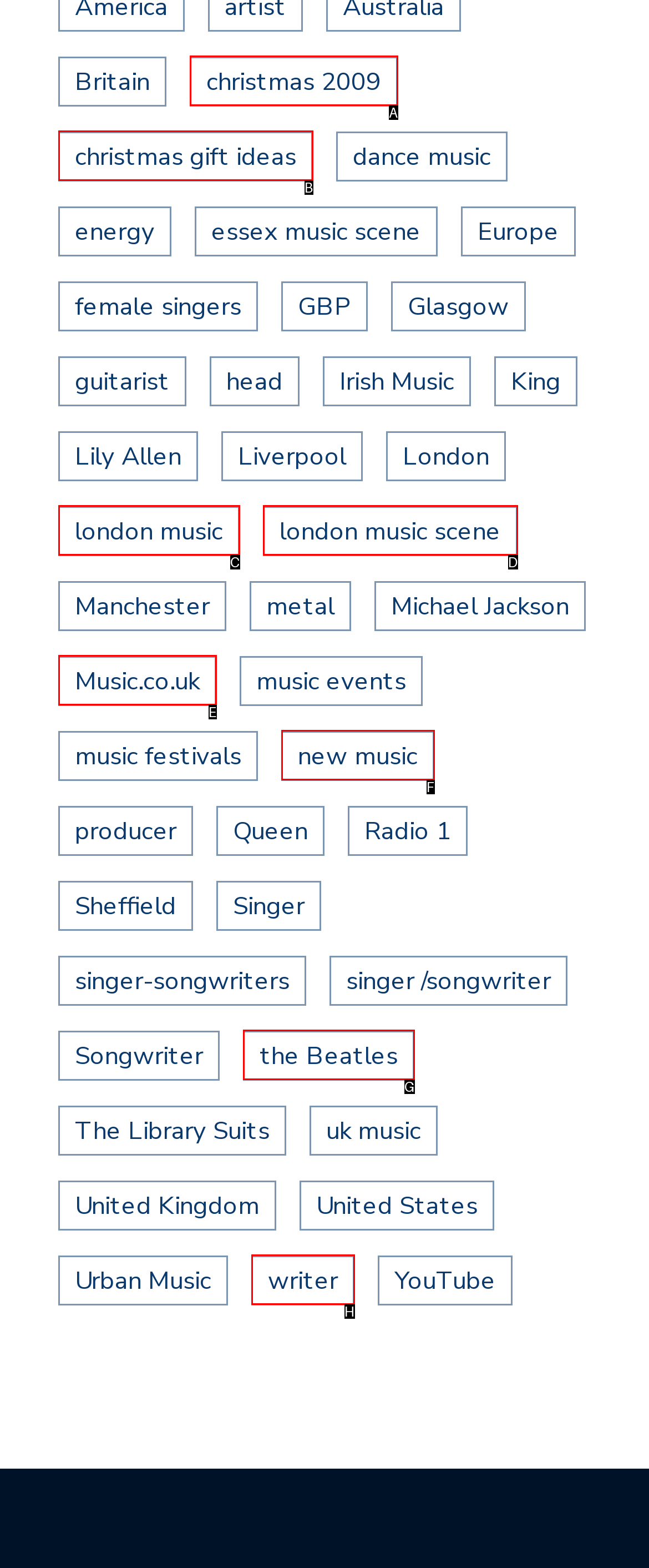Based on the given description: christmas gift ideas, determine which HTML element is the best match. Respond with the letter of the chosen option.

B